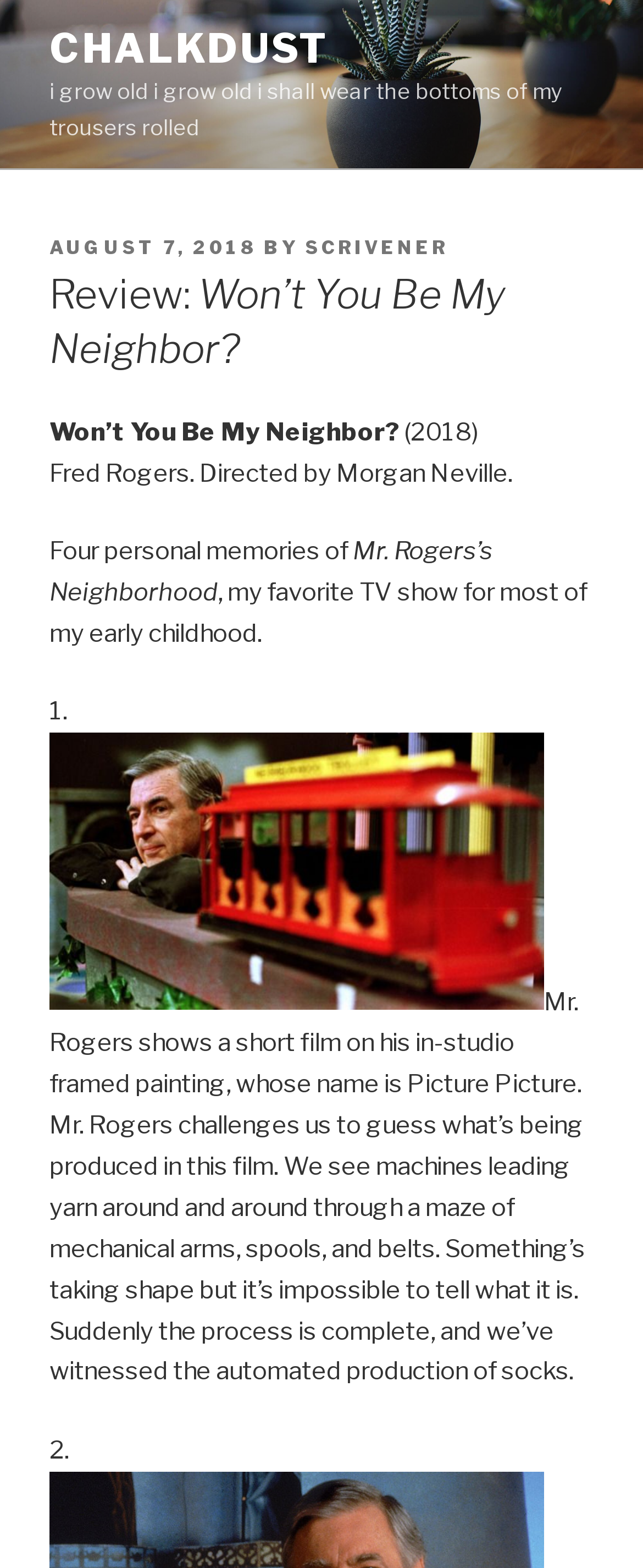Refer to the screenshot and give an in-depth answer to this question: What is the date of the post?

I found the date of the post by looking at the link 'AUGUST 7, 2018' which is located below the 'POSTED ON' text.